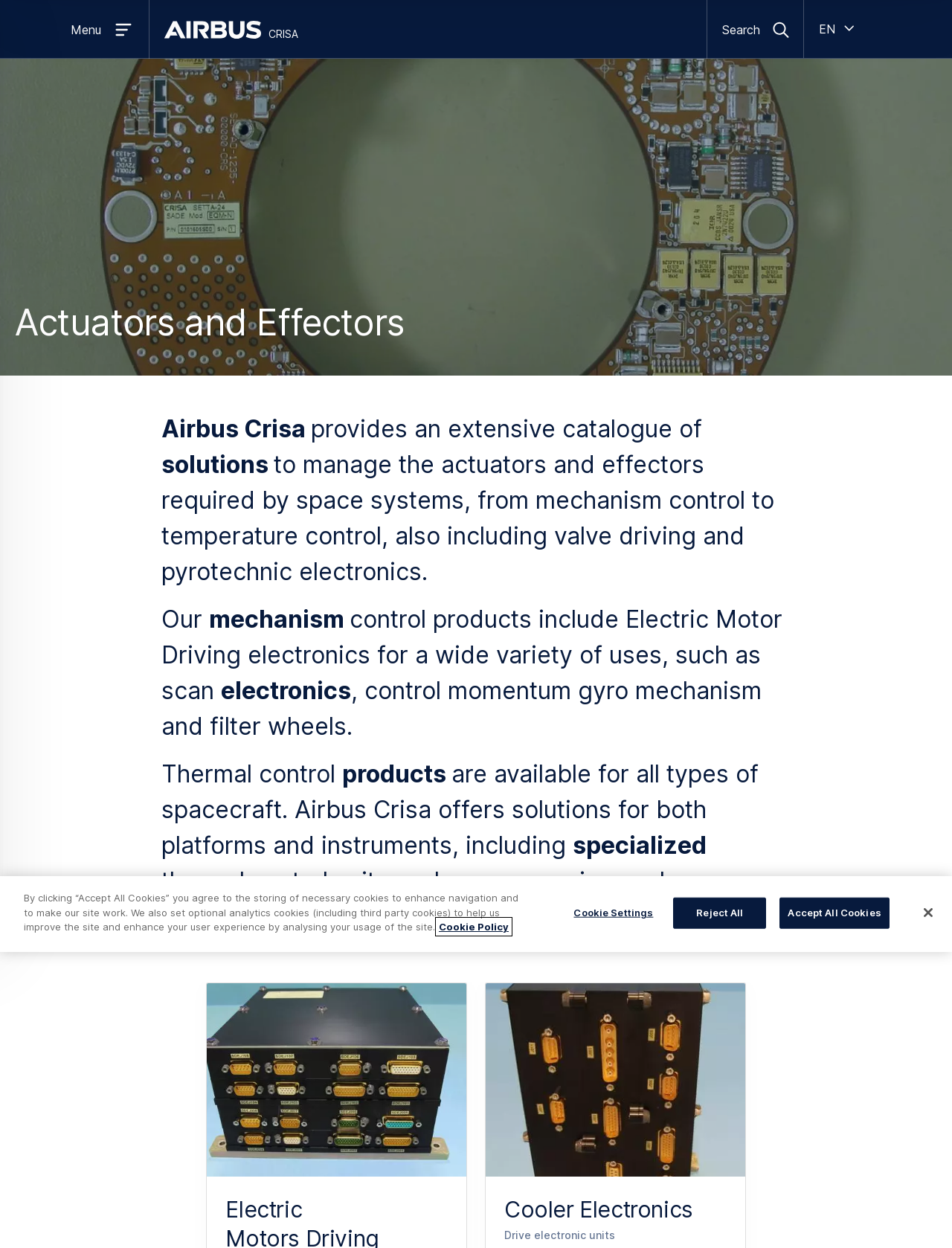Find the bounding box coordinates of the element's region that should be clicked in order to follow the given instruction: "Open menu". The coordinates should consist of four float numbers between 0 and 1, i.e., [left, top, right, bottom].

[0.0, 0.0, 0.156, 0.047]